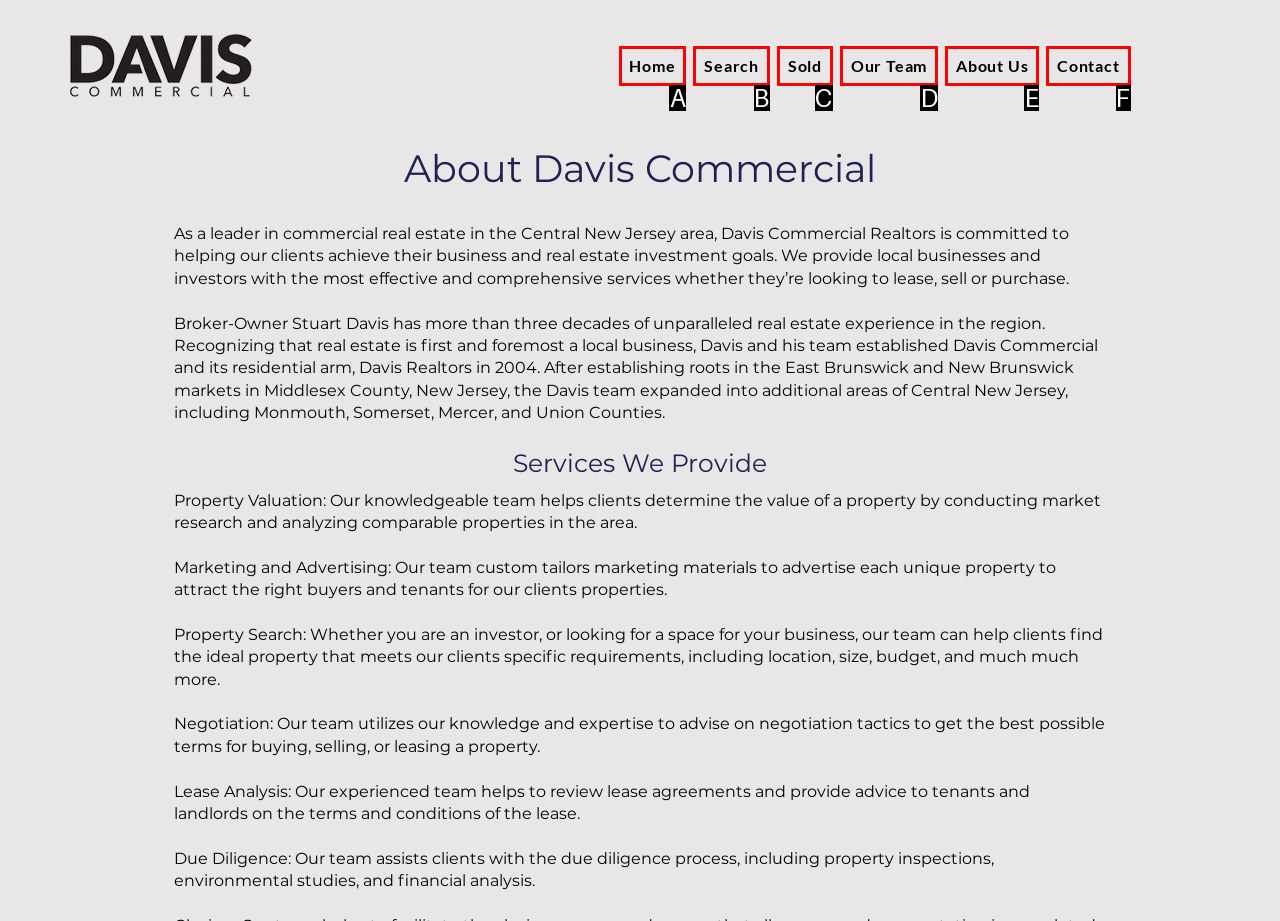Using the description: Search, find the best-matching HTML element. Indicate your answer with the letter of the chosen option.

B